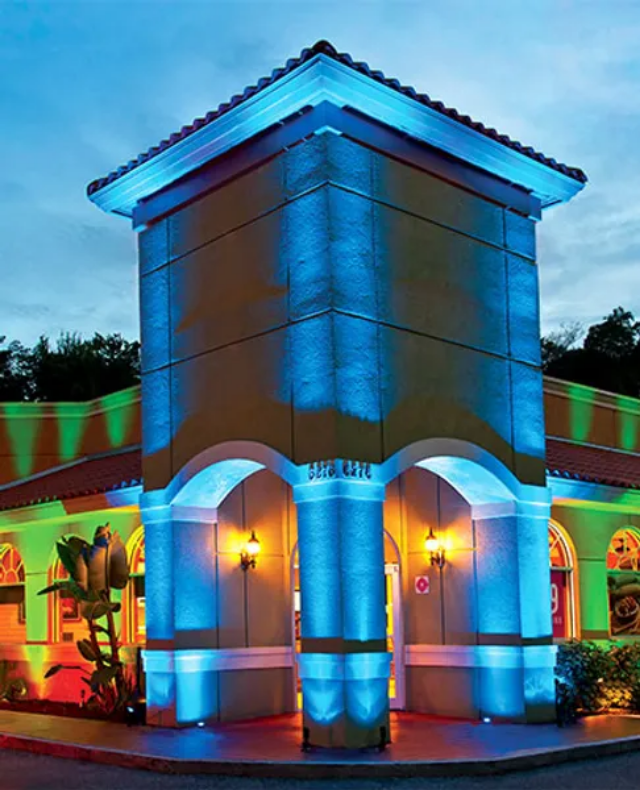Provide a comprehensive description of the image.

The image showcases a striking commercial building illuminated by colorful LED lighting, emphasizing its architectural features. The prominent tower of the structure is bathed in vibrant blue hues, while additional accents of green and warm lighting along the façade create a dynamic visual effect. This lighting design not only enhances the building's appeal but also positions it as a standout location, helping to convey a strong branding message for businesses in competitive environments. The application of color in commercial lighting, as illustrated here, plays a vital role in attracting customers and establishing a unique identity for the business.